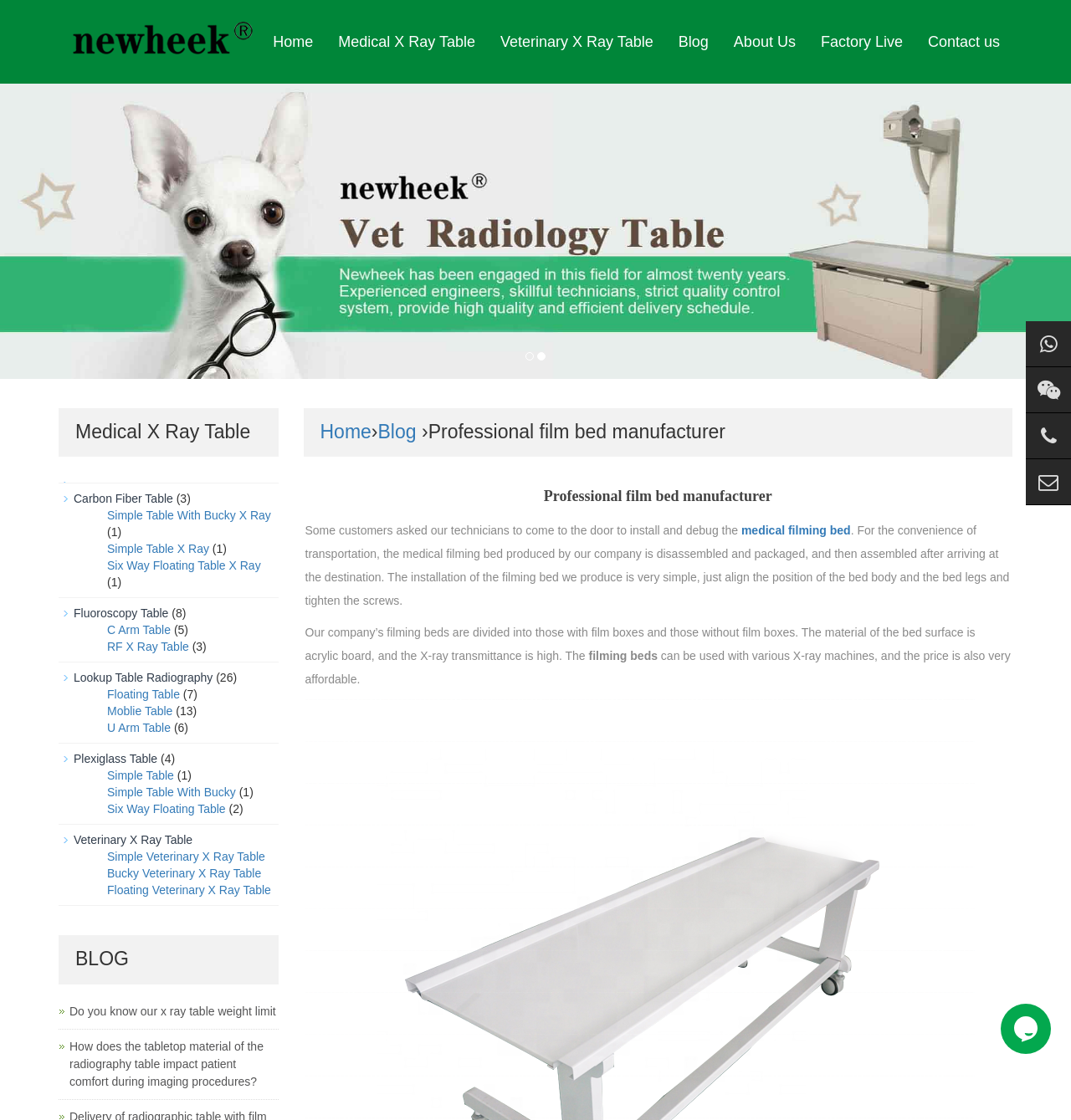Locate the primary heading on the webpage and return its text.

Professional film bed manufacturer